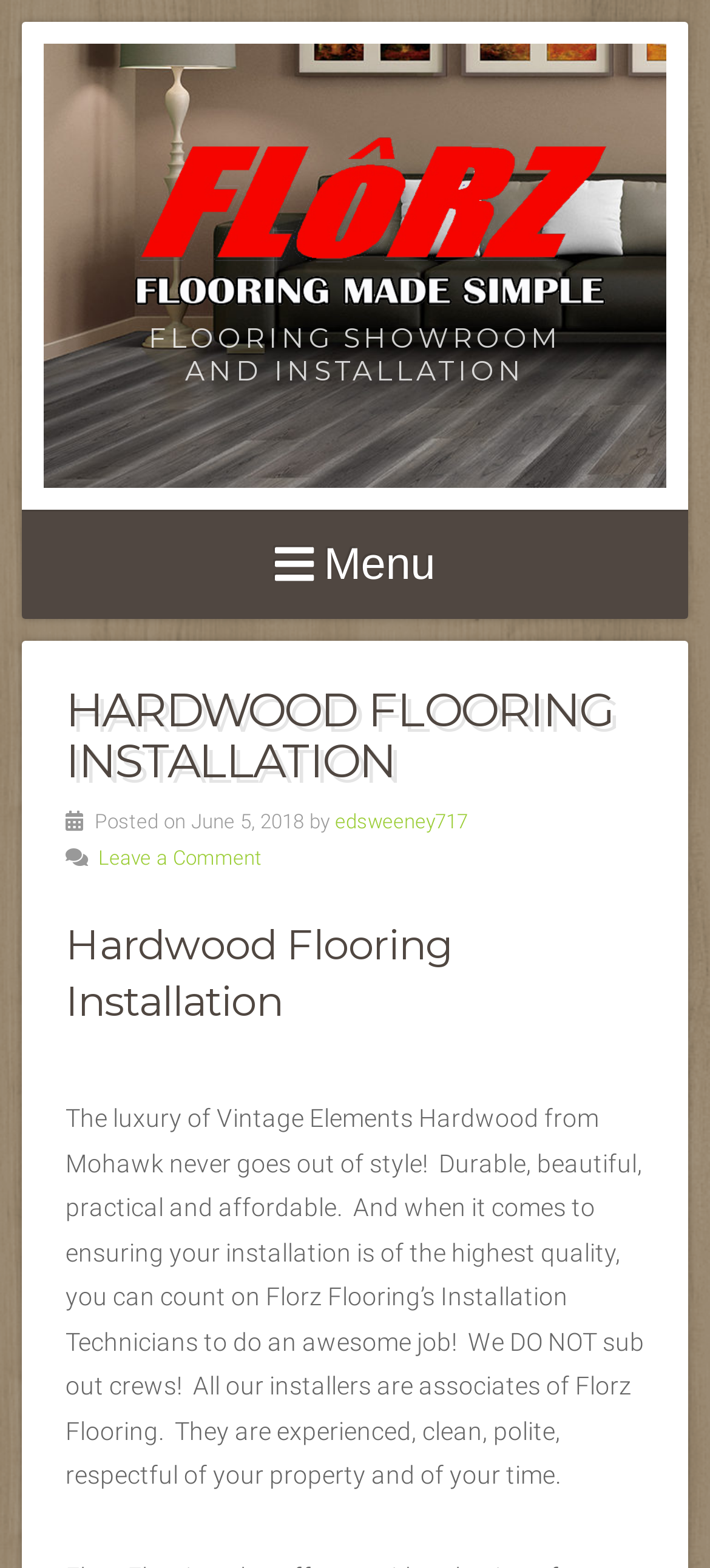Find the bounding box coordinates for the element described here: "parent_node: FLOORING SHOWROOM AND INSTALLATION".

[0.185, 0.084, 0.815, 0.2]